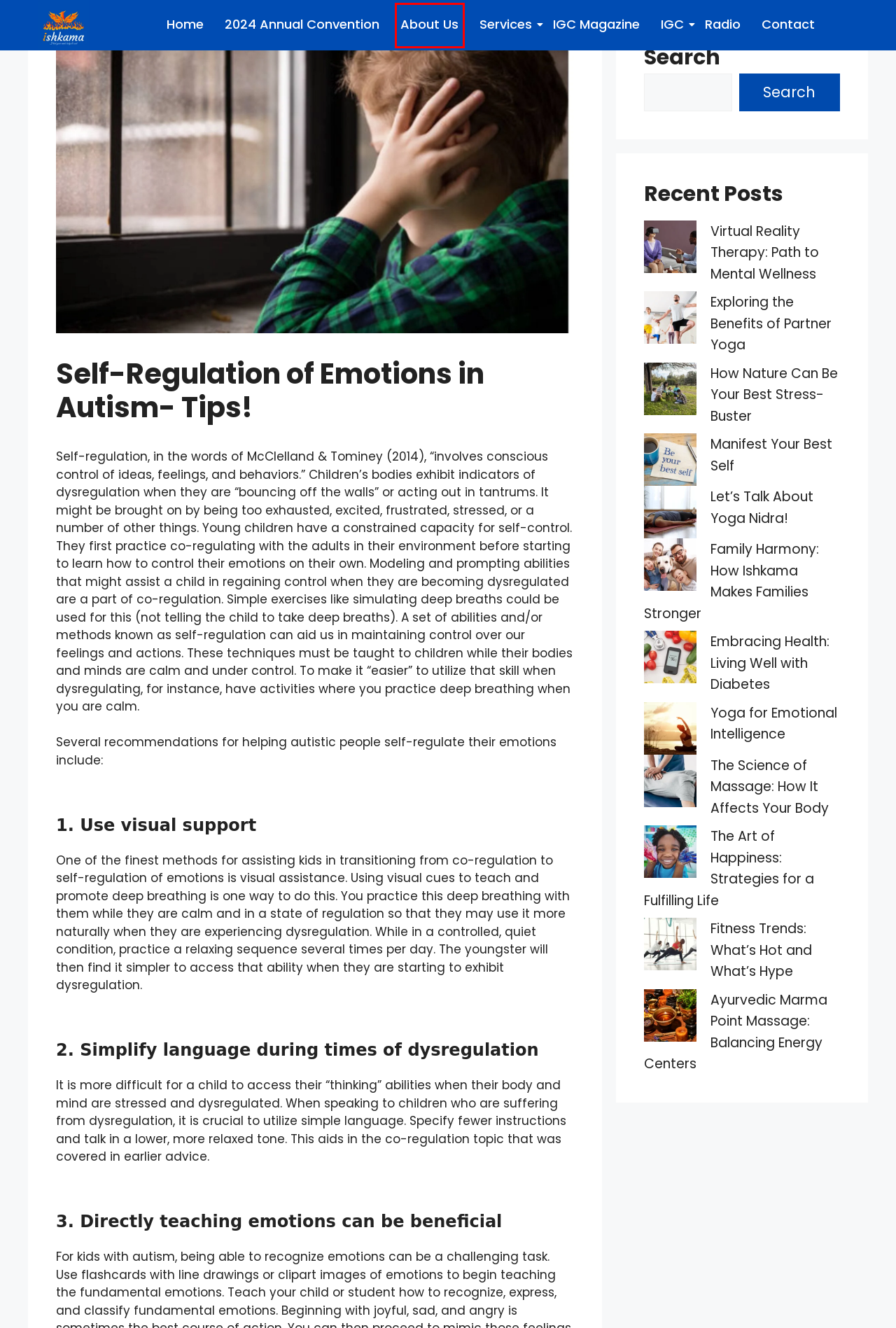Given a screenshot of a webpage with a red bounding box around a UI element, please identify the most appropriate webpage description that matches the new webpage after you click on the element. Here are the candidates:
A. Yoga for Emotional Intelligence – Ishkama Ltd
B. Exploring the Benefits of Partner Yoga – Ishkama Ltd
C. Ayurvedic Marma Point Massage: Balancing Energy Centers – Ishkama Ltd
D. Services – Ishkama Ltd
E. Radio – Ishkama Ltd
F. Fitness Trends: What’s Hot and What’s Hype – Ishkama Ltd
G. Manifest Your Best Self – Ishkama Ltd
H. About Us – Ishkama Ltd

H